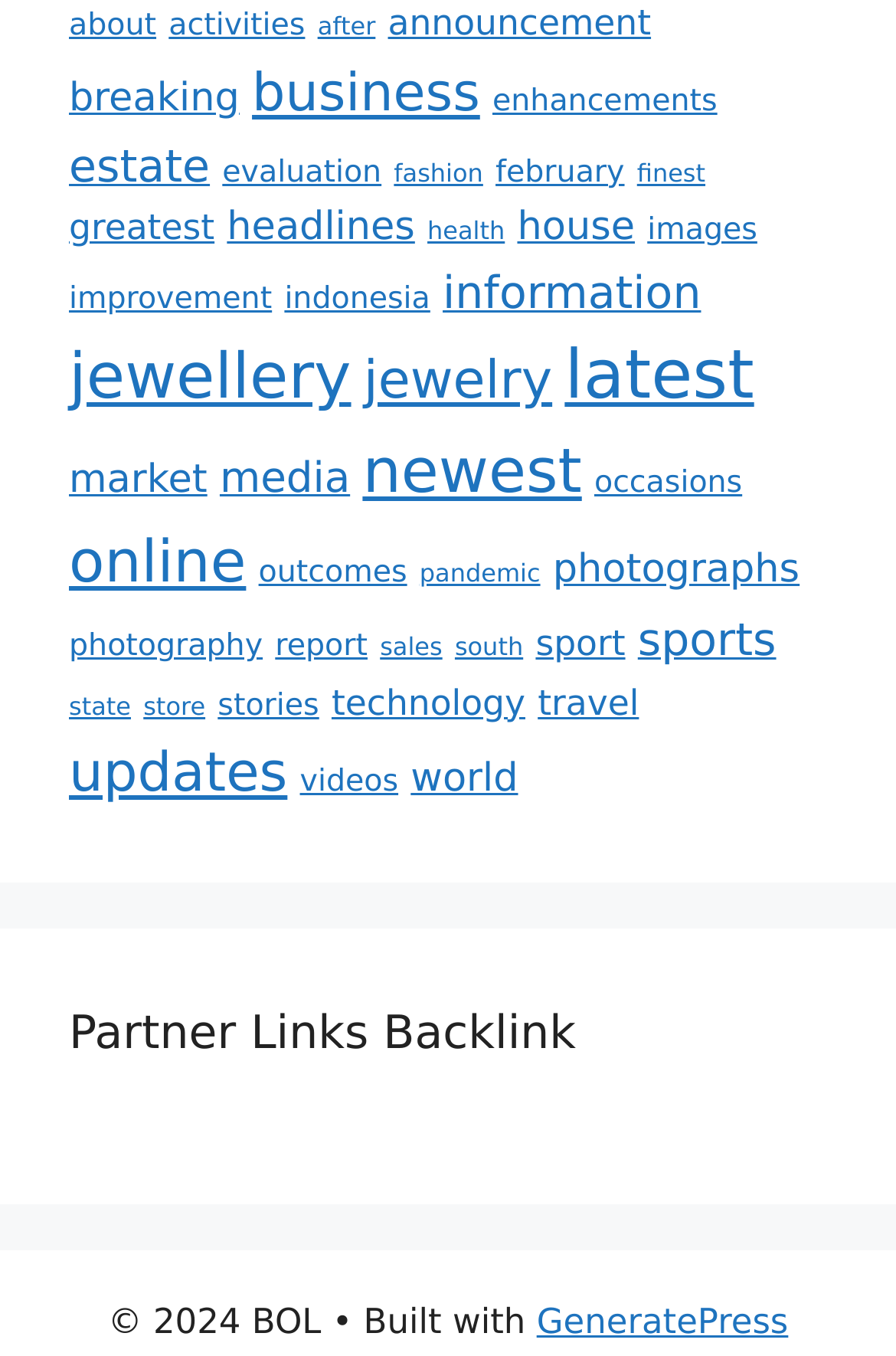What is the copyright year of the webpage?
Deliver a detailed and extensive answer to the question.

I found the StaticText element with the text '© 2024 BOL' and extracted the copyright year from it.